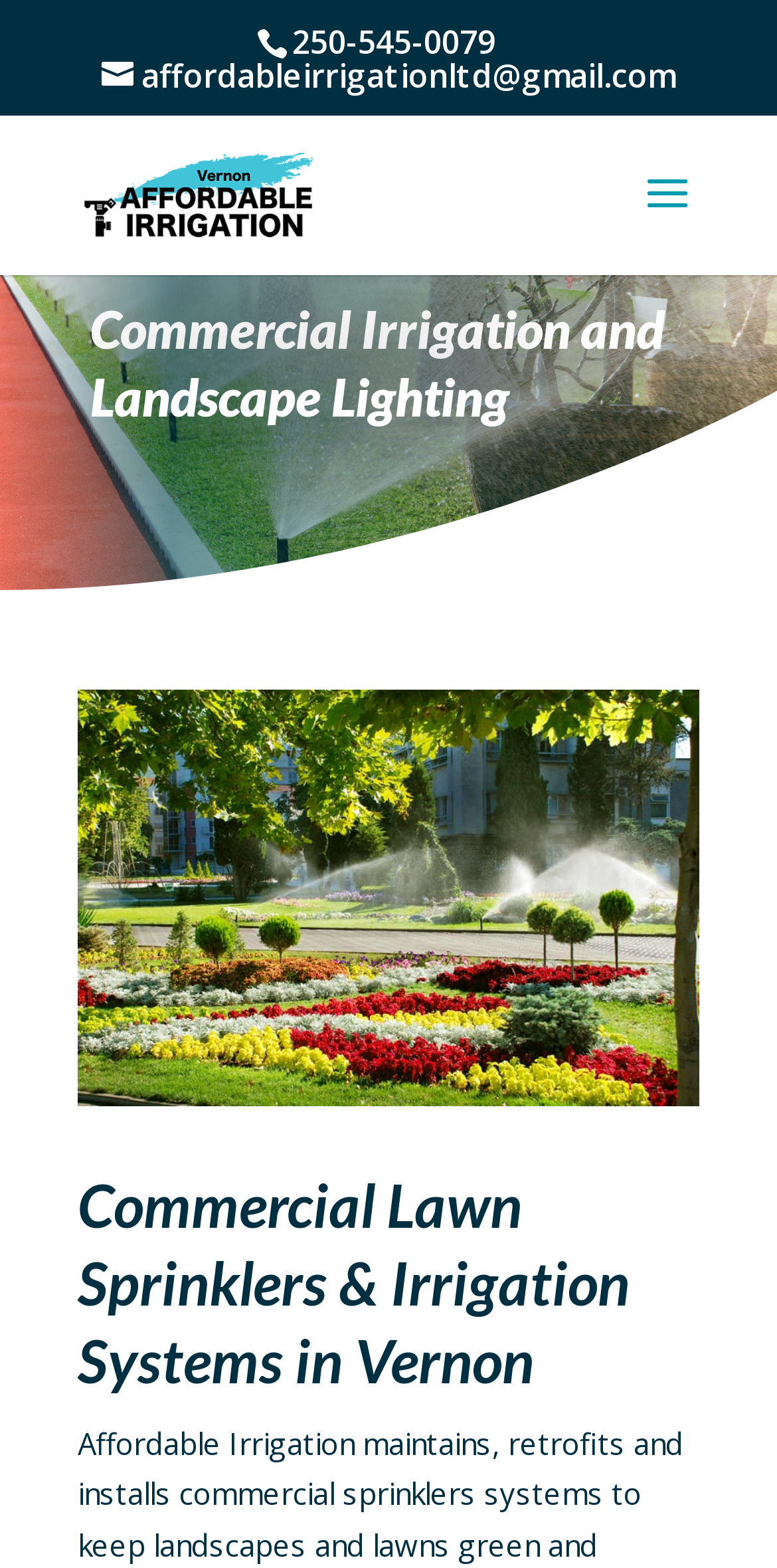Identify the title of the webpage and provide its text content.

Commercial Irrigation and Landscape Lighting